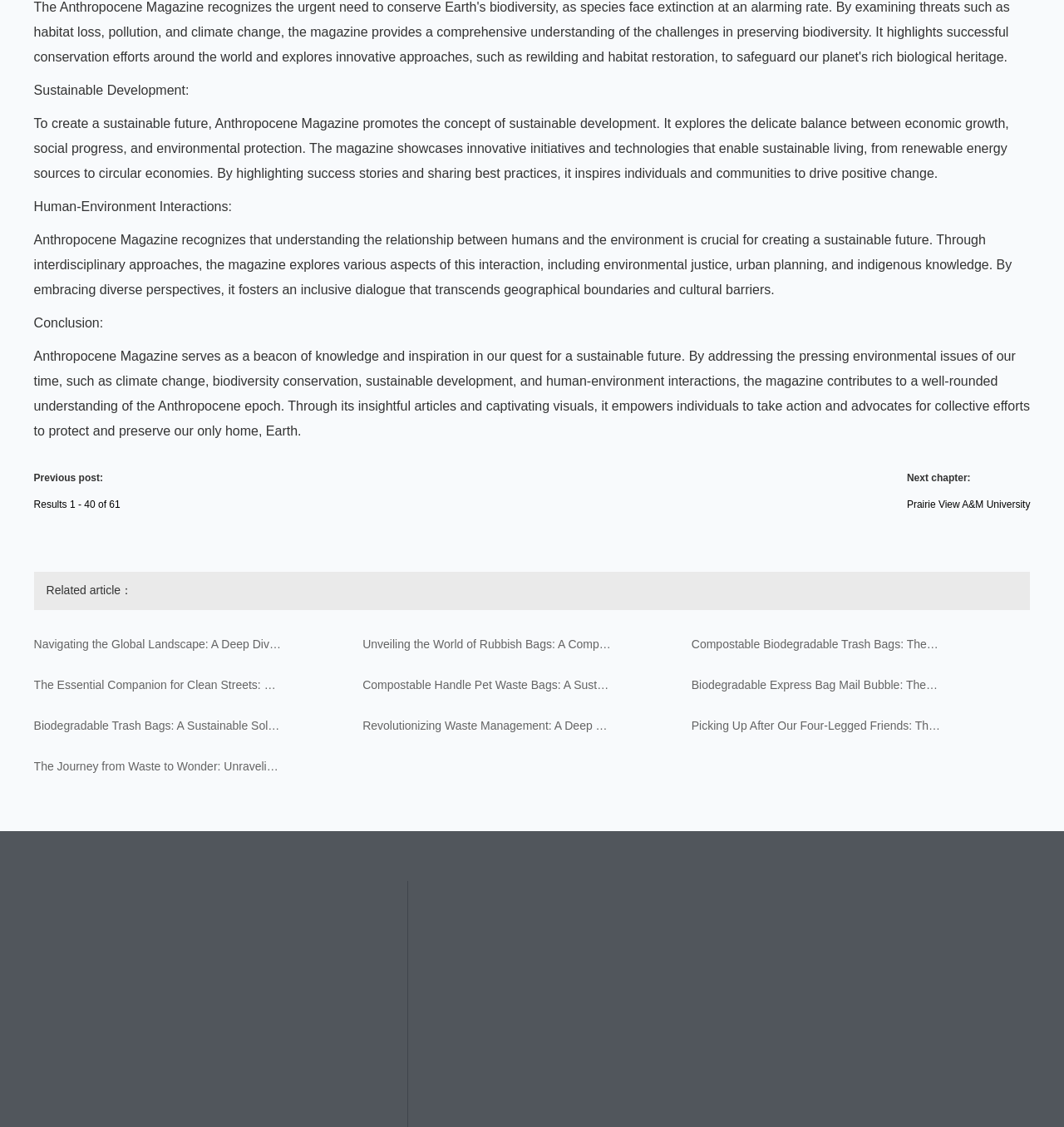What is the main theme of the webpage?
Please use the image to provide a one-word or short phrase answer.

Sustainability